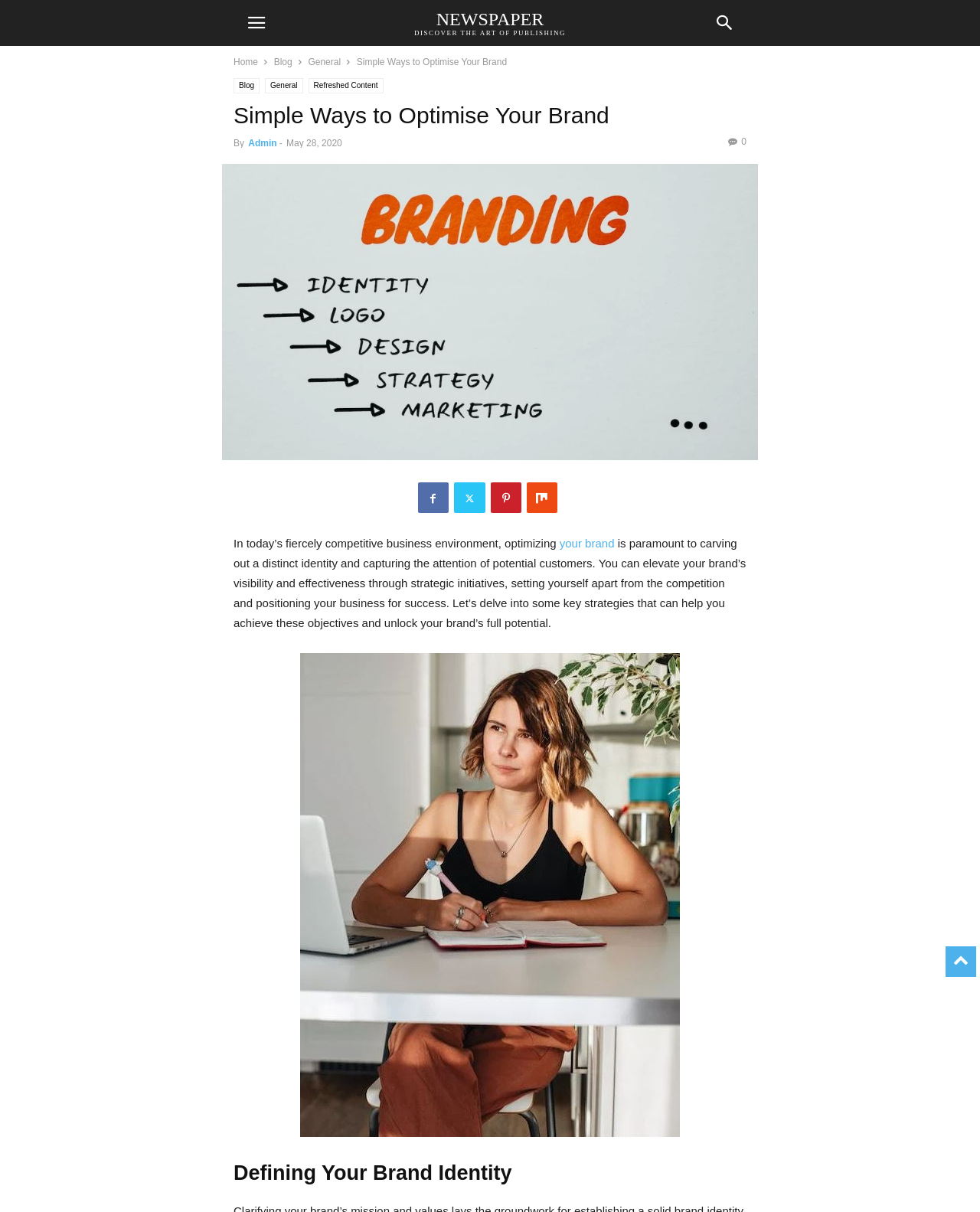What is the date of the article?
From the details in the image, provide a complete and detailed answer to the question.

The date of the article can be found by looking at the time element which displays the date 'May 28, 2020'.